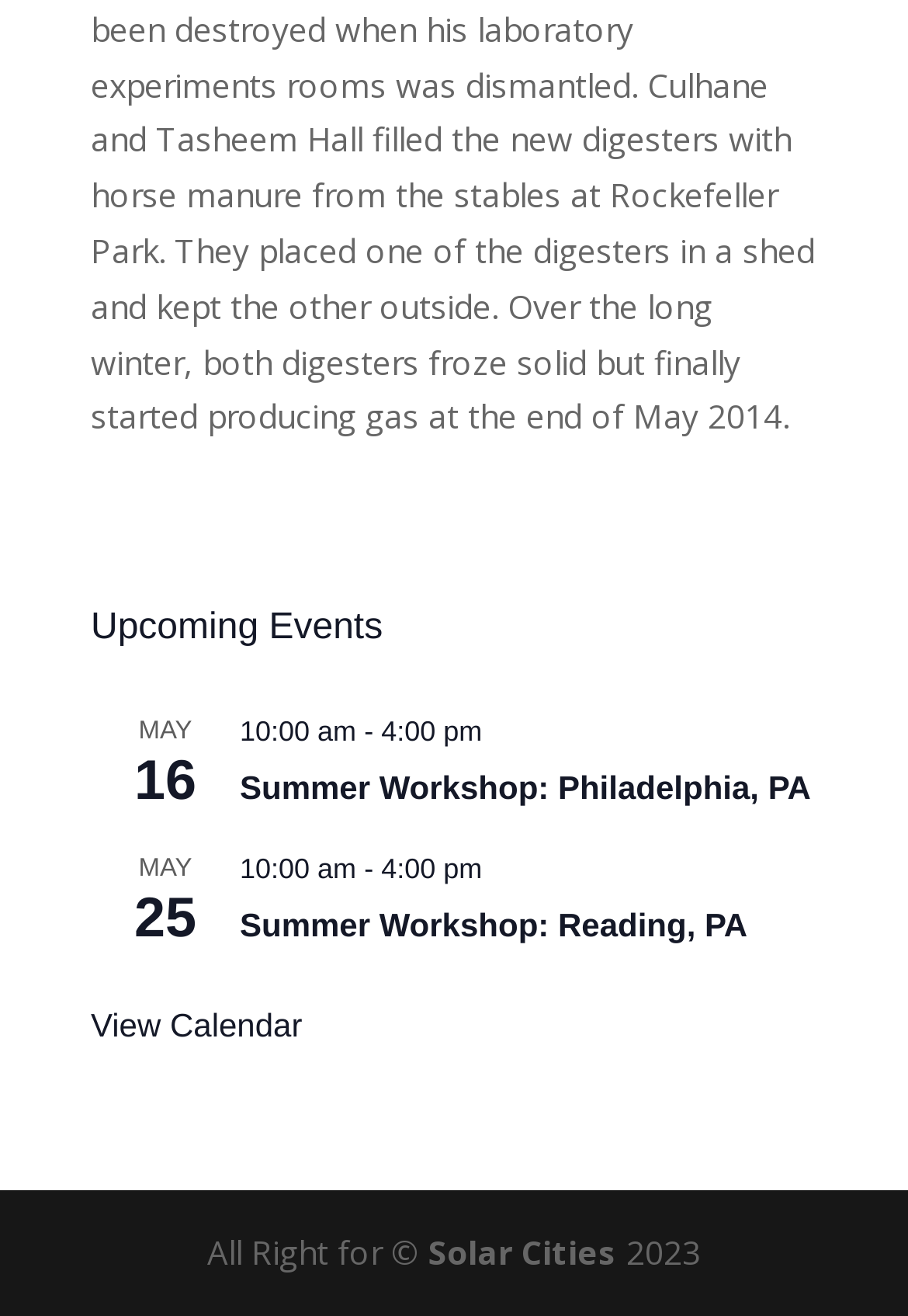What is the duration of the Summer Workshop in Philadelphia?
Please respond to the question with as much detail as possible.

I examined the time element [219] and its child elements [224], [225], and [227], which show the duration of the Summer Workshop in Philadelphia as 10:00 am - 4:00 pm.